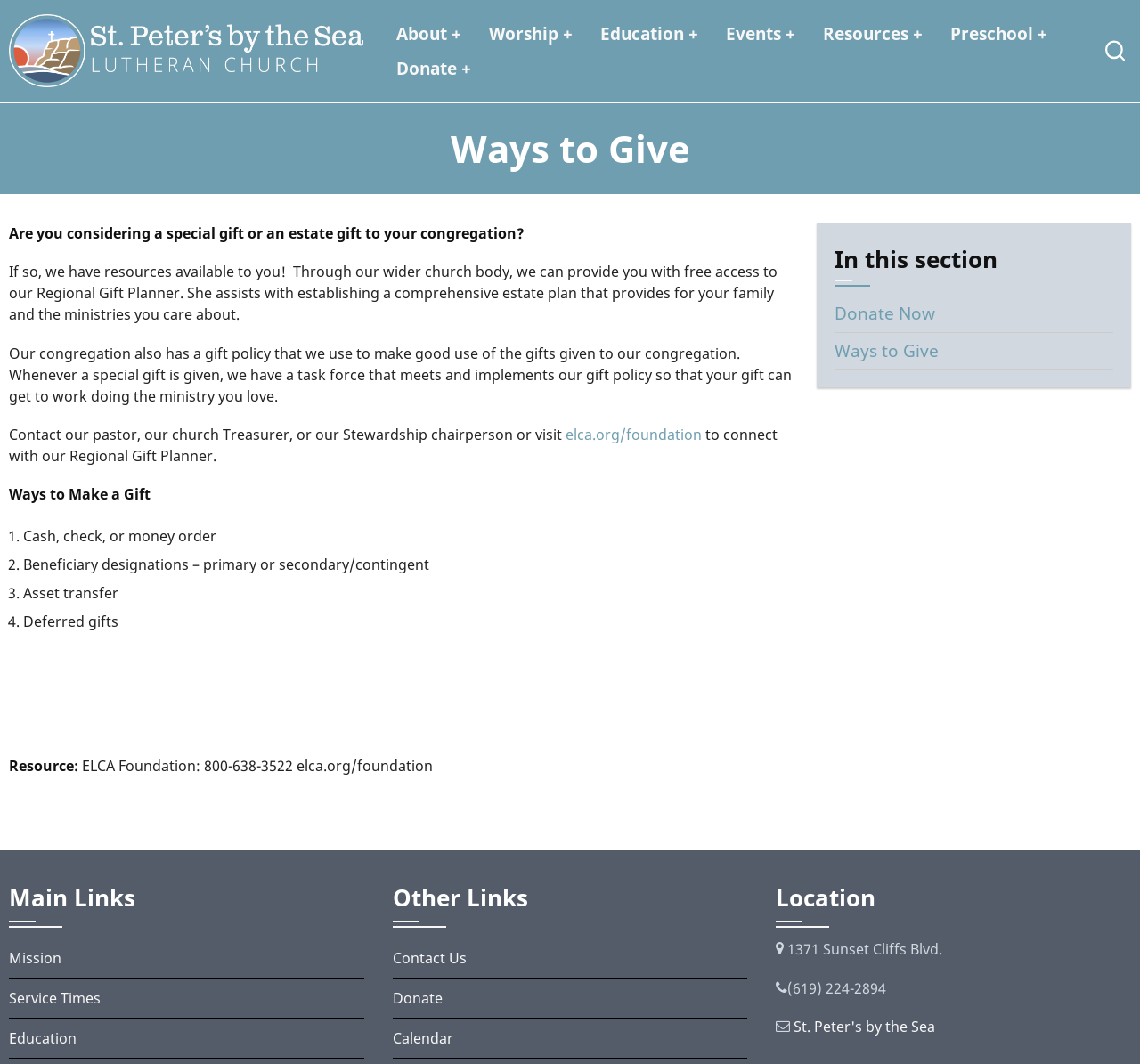Provide a short answer using a single word or phrase for the following question: 
What is the purpose of the Regional Gift Planner?

Assist with estate planning